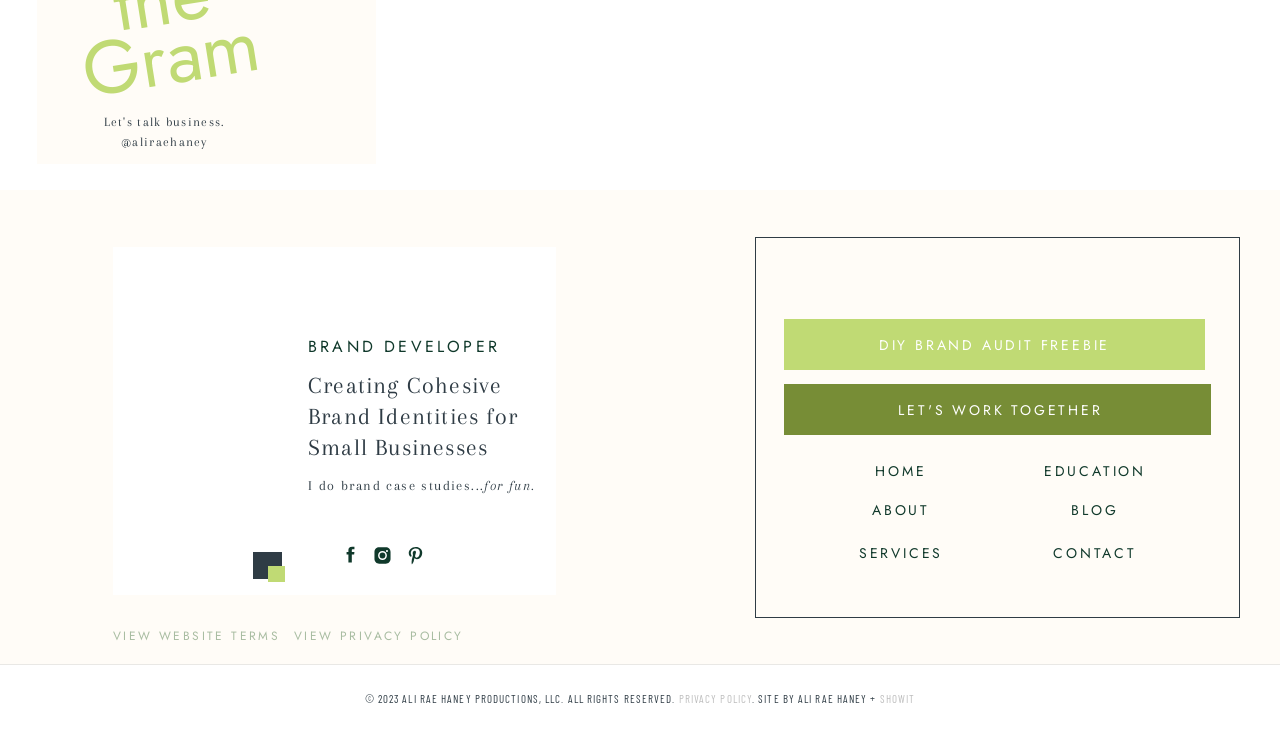Pinpoint the bounding box coordinates of the clickable element needed to complete the instruction: "Visit the 'HOME' page". The coordinates should be provided as four float numbers between 0 and 1: [left, top, right, bottom].

[0.684, 0.63, 0.724, 0.657]